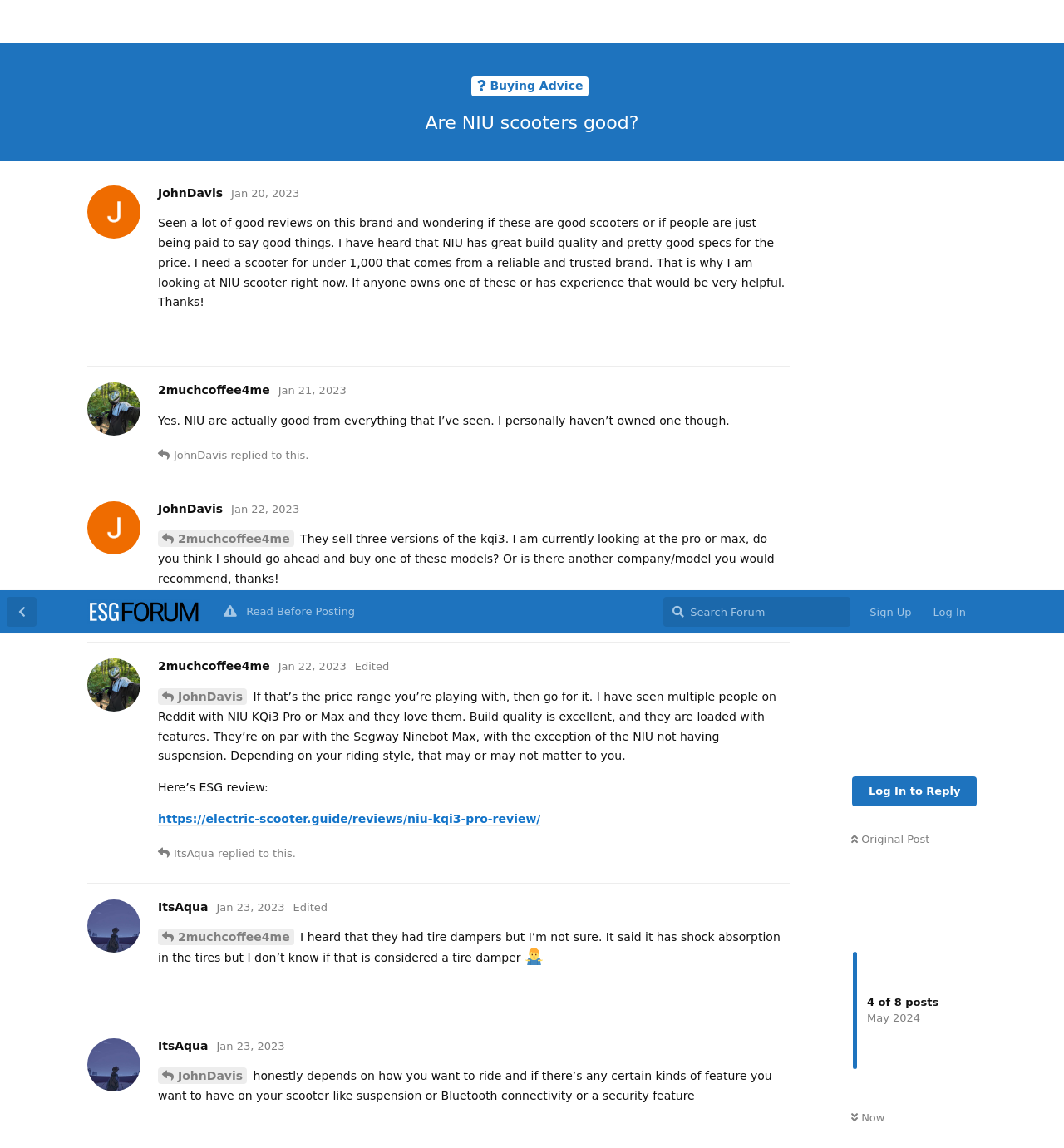Determine the bounding box coordinates of the clickable element to complete this instruction: "Read the original post". Provide the coordinates in the format of four float numbers between 0 and 1, [left, top, right, bottom].

[0.8, 0.211, 0.874, 0.222]